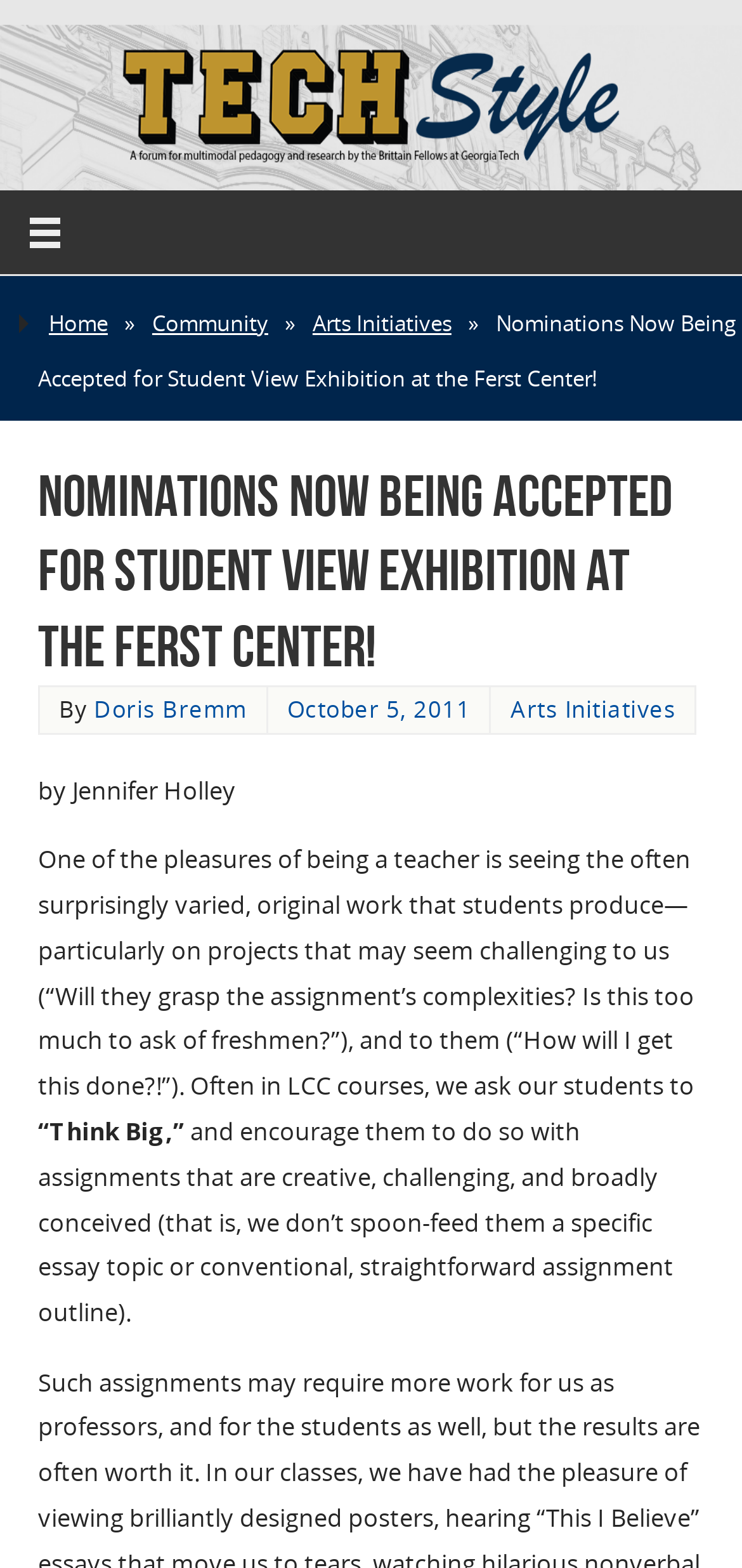What is the primary heading on this webpage?

Nominations Now Being Accepted for Student View Exhibition at the Ferst Center!